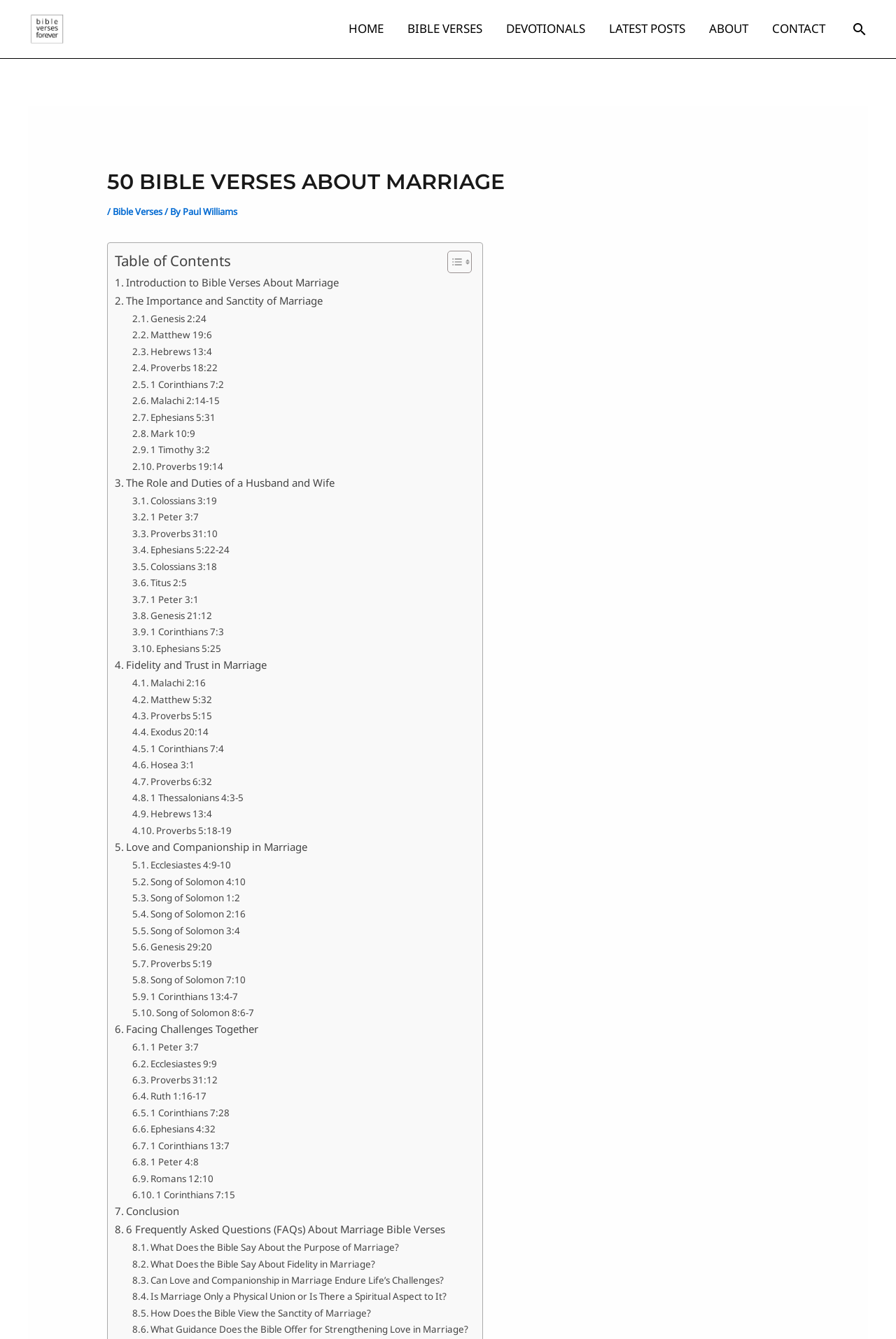Please find the bounding box coordinates (top-left x, top-left y, bottom-right x, bottom-right y) in the screenshot for the UI element described as follows: Song of Solomon 2:16

[0.147, 0.674, 0.286, 0.686]